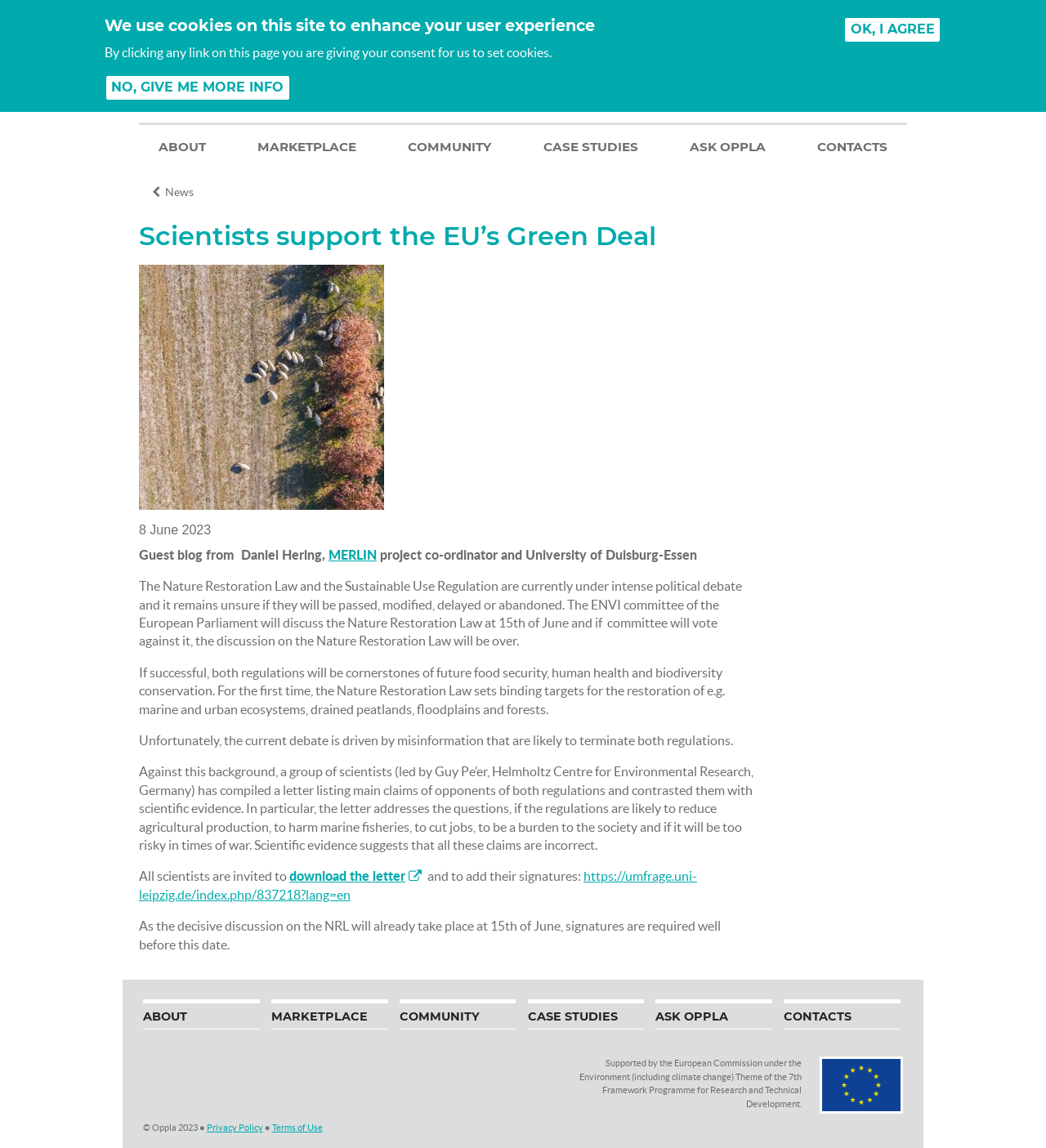What is the deadline for signing the letter?
Answer the question using a single word or phrase, according to the image.

Before 15th of June